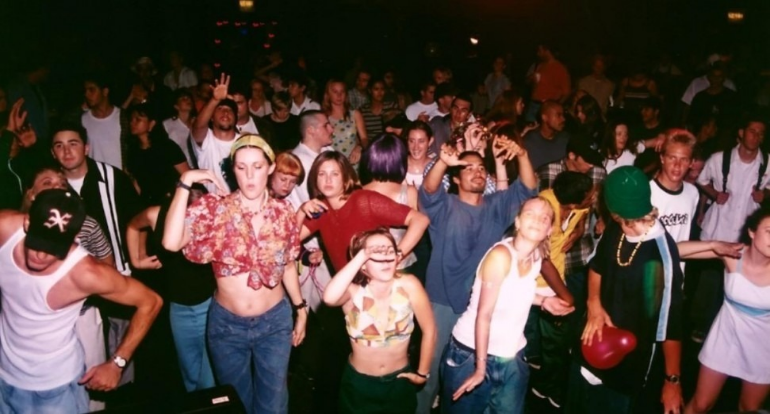What is the atmosphere of the party?
Respond with a short answer, either a single word or a phrase, based on the image.

Exciting and joyful